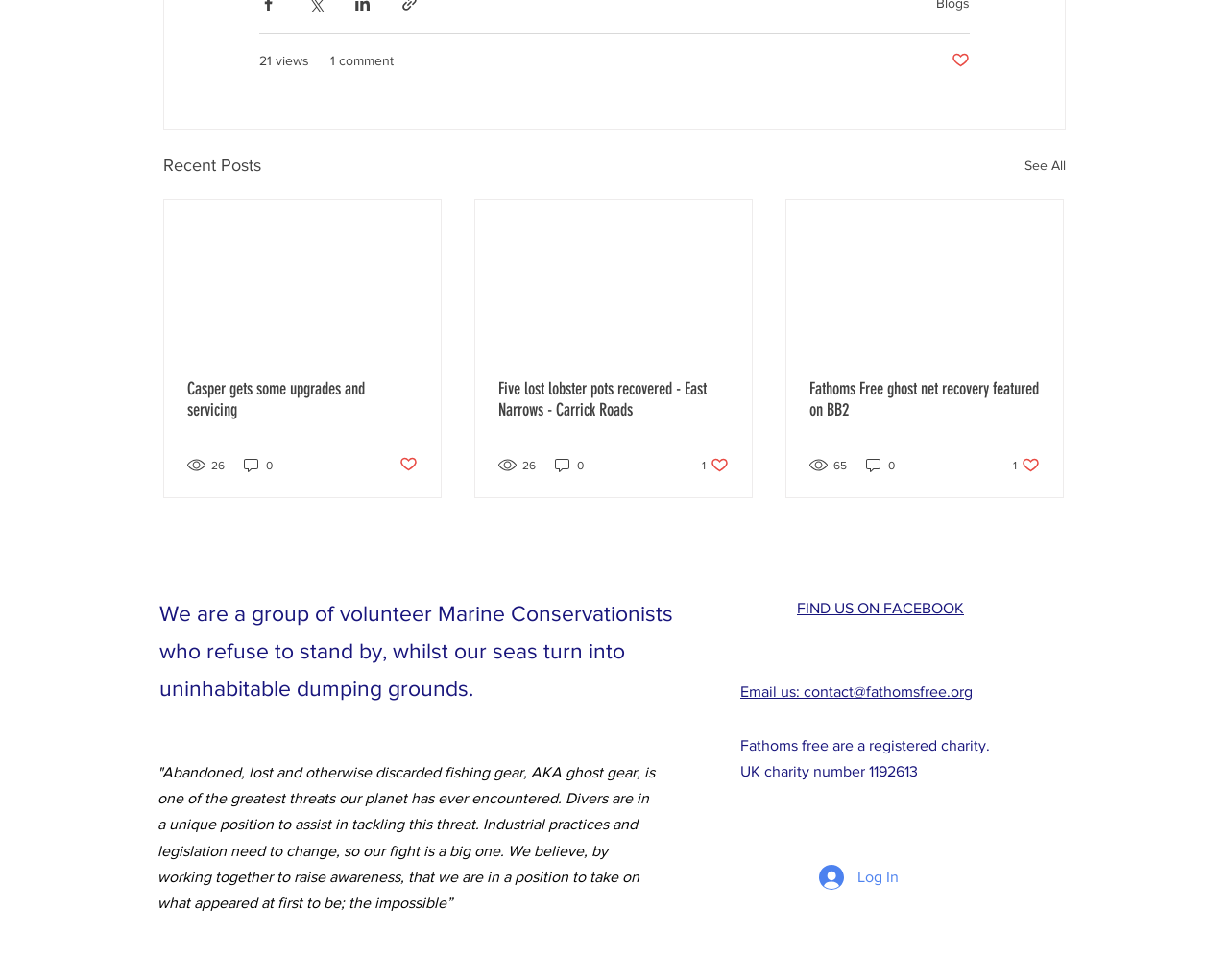Kindly determine the bounding box coordinates of the area that needs to be clicked to fulfill this instruction: "Log in".

[0.655, 0.877, 0.742, 0.914]